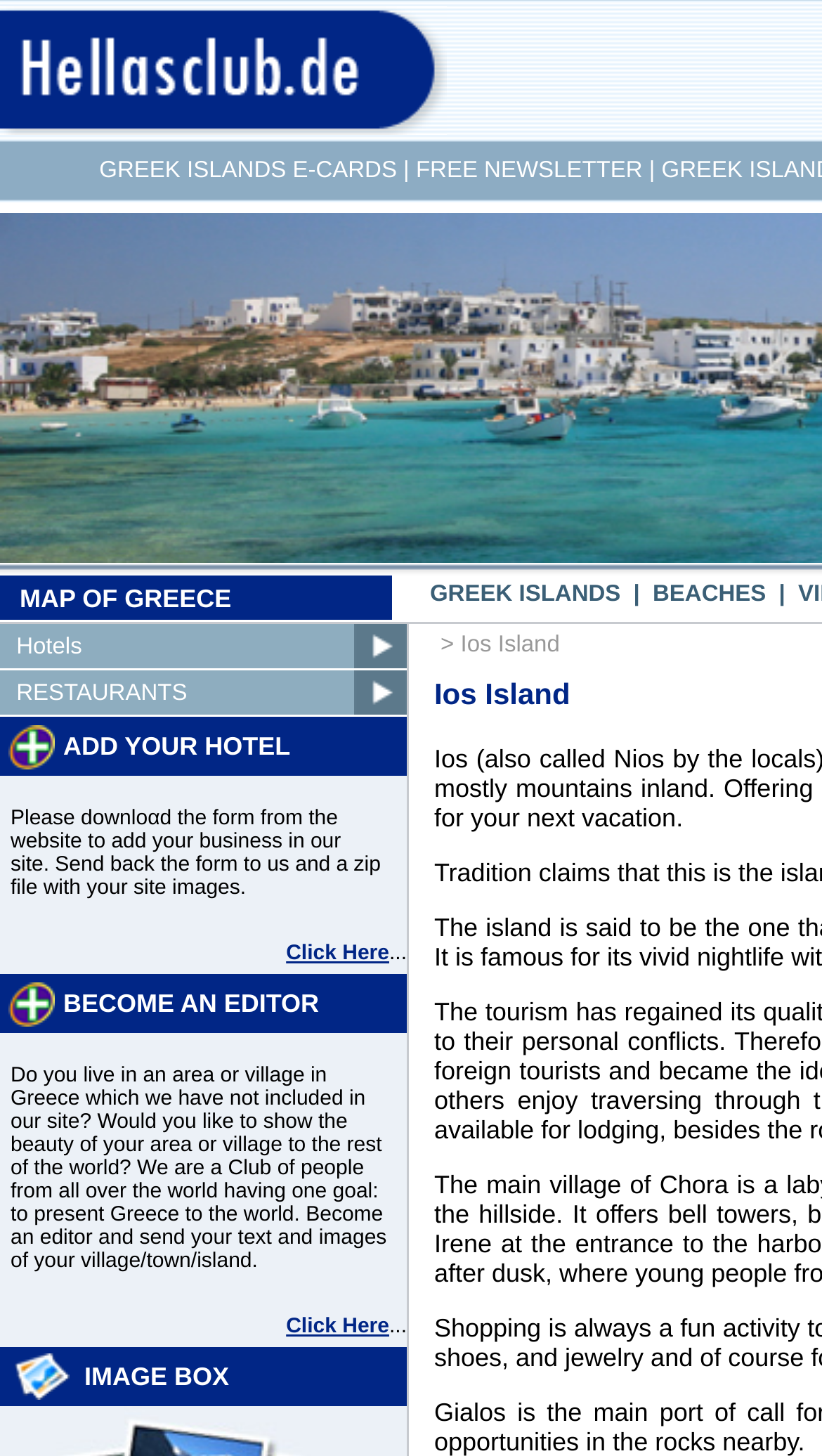Reply to the question with a single word or phrase:
How many links are in the 'GREEK ISLANDS E-CARDS' section?

1